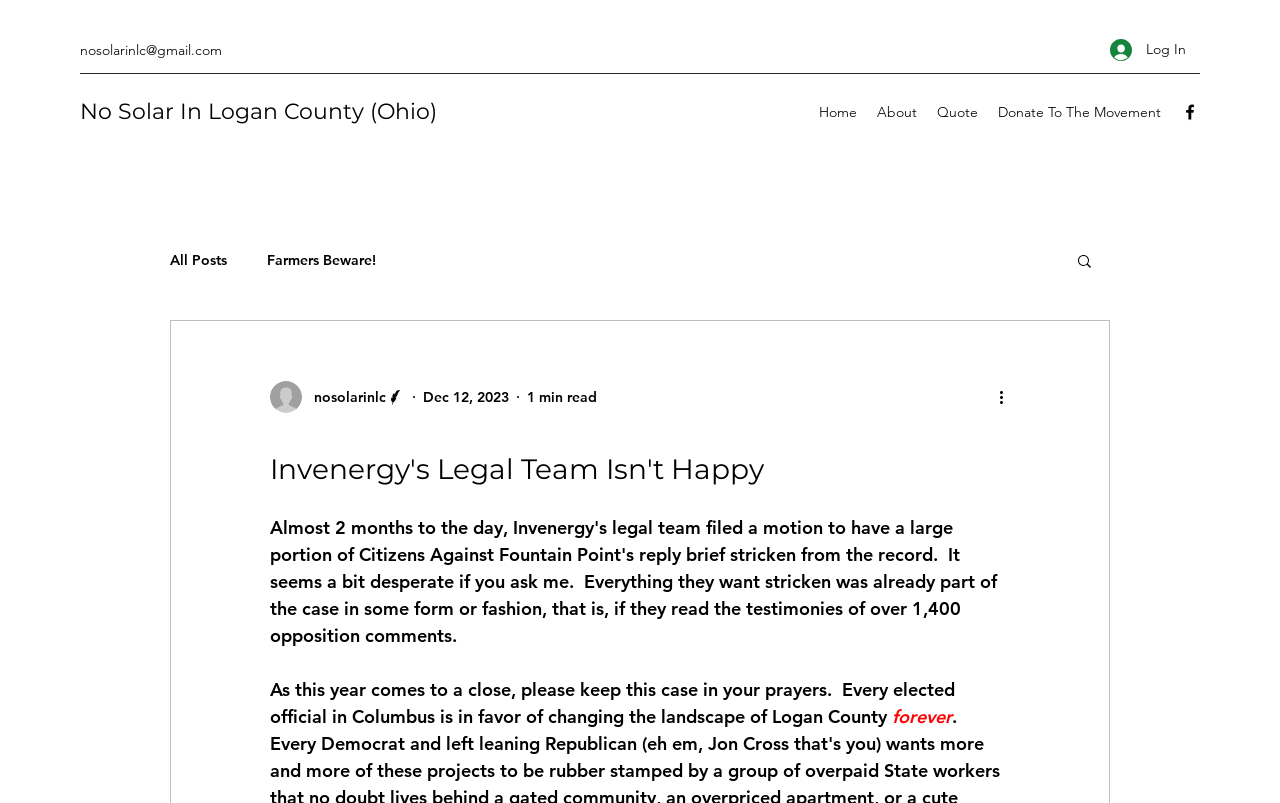What social media platform is linked to?
Offer a detailed and exhaustive answer to the question.

The social media platform linked to is Facebook, as indicated by the link 'Facebook' in the 'Social Bar' list, which is accompanied by a Facebook icon.